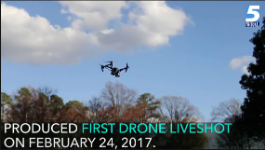Please answer the following question using a single word or phrase: 
What is the significance of February 24, 2017?

First drone livestot